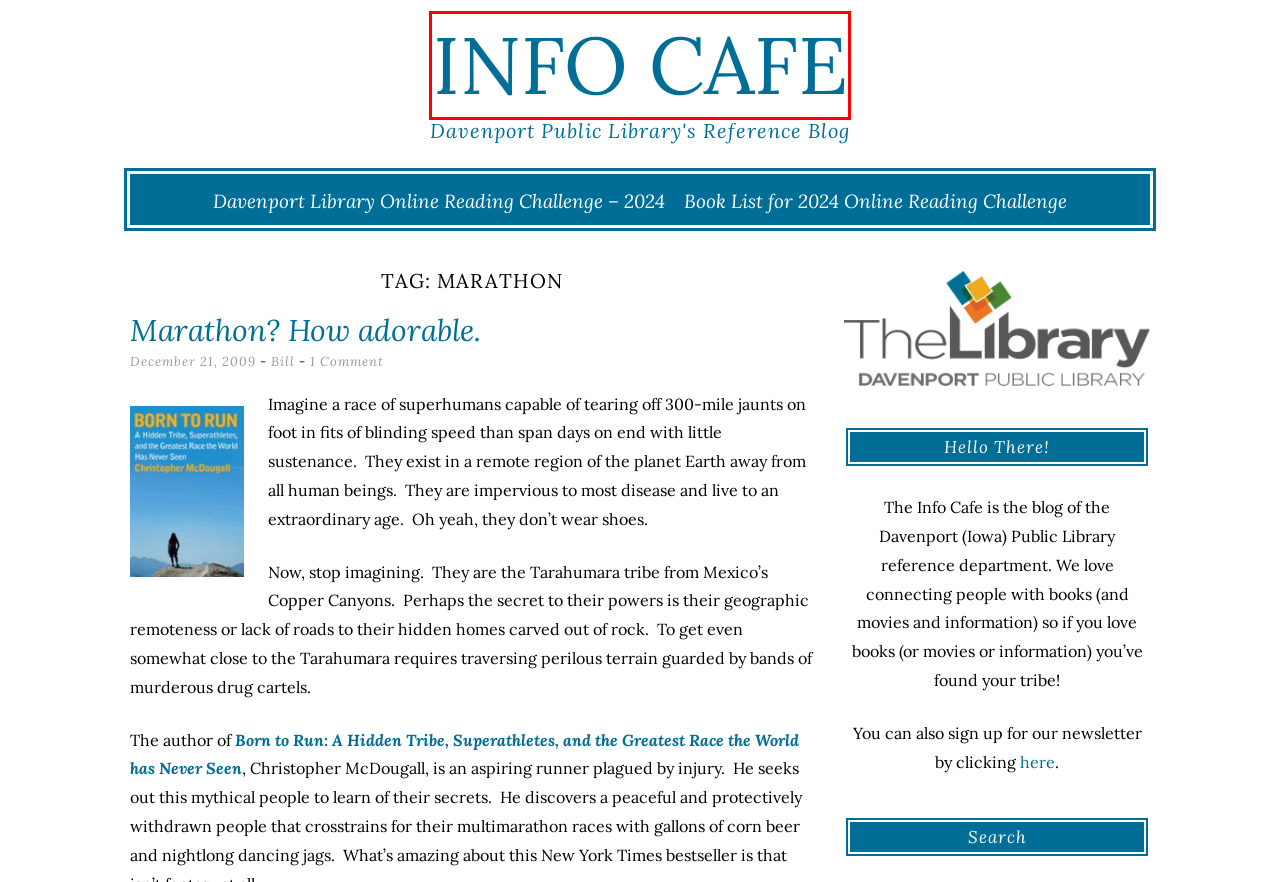You have a screenshot of a webpage with a red bounding box highlighting a UI element. Your task is to select the best webpage description that corresponds to the new webpage after clicking the element. Here are the descriptions:
A. June 7, 2024 – Info Cafe
B. Davenport Library Online Reading Challenge – 2024 – Info Cafe
C. Info Cafe – Davenport Public Library's Reference Blog
D. Staff Picks – Info Cafe
E. June 10, 2024 – Info Cafe
F. June 5, 2024 – Info Cafe
G. Newsletters | Davenport Public Library
H. Marathon?  How adorable. – Info Cafe

C